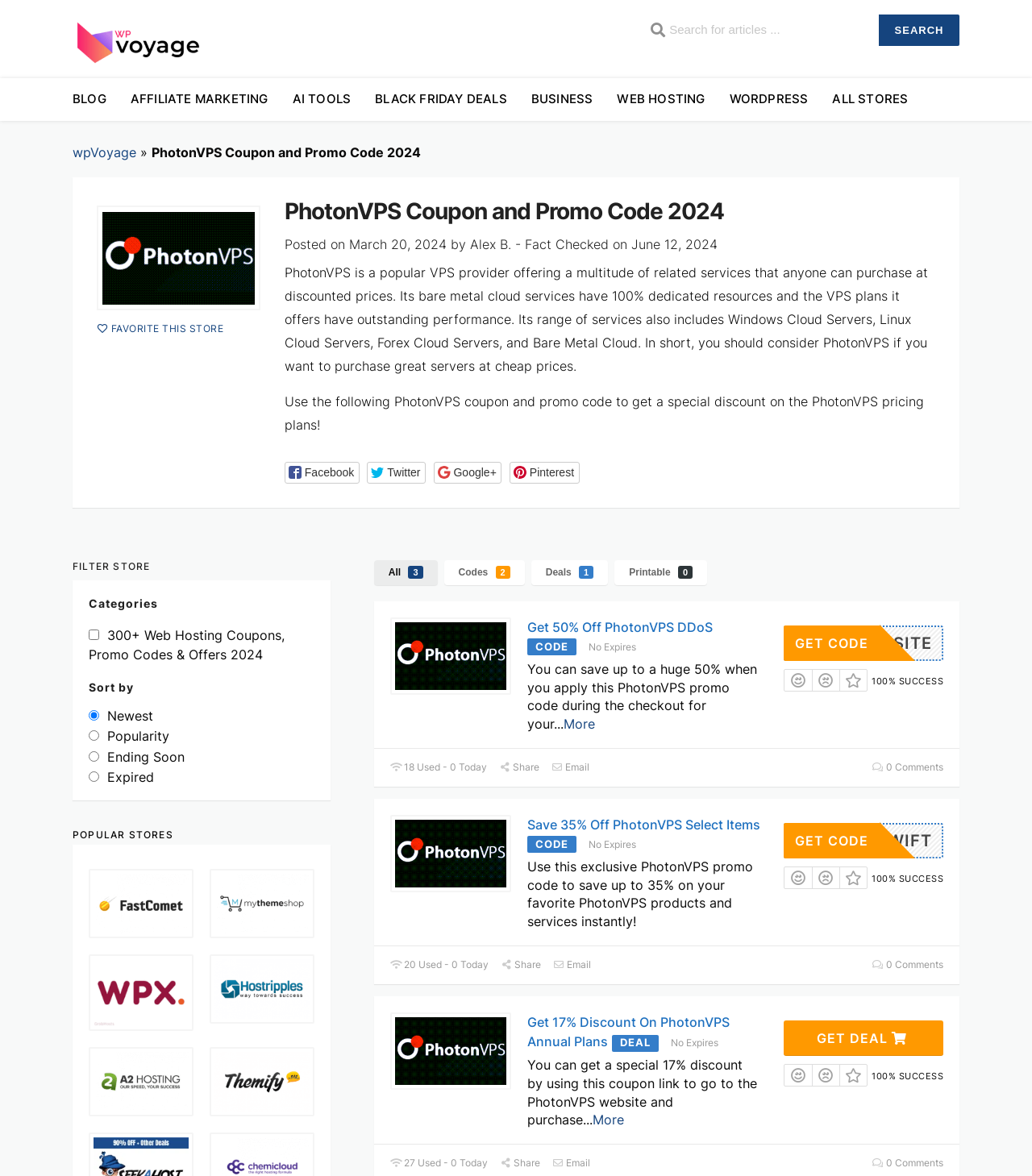How many PhotonVPS coupons are listed on the webpage?
Give a single word or phrase answer based on the content of the image.

3